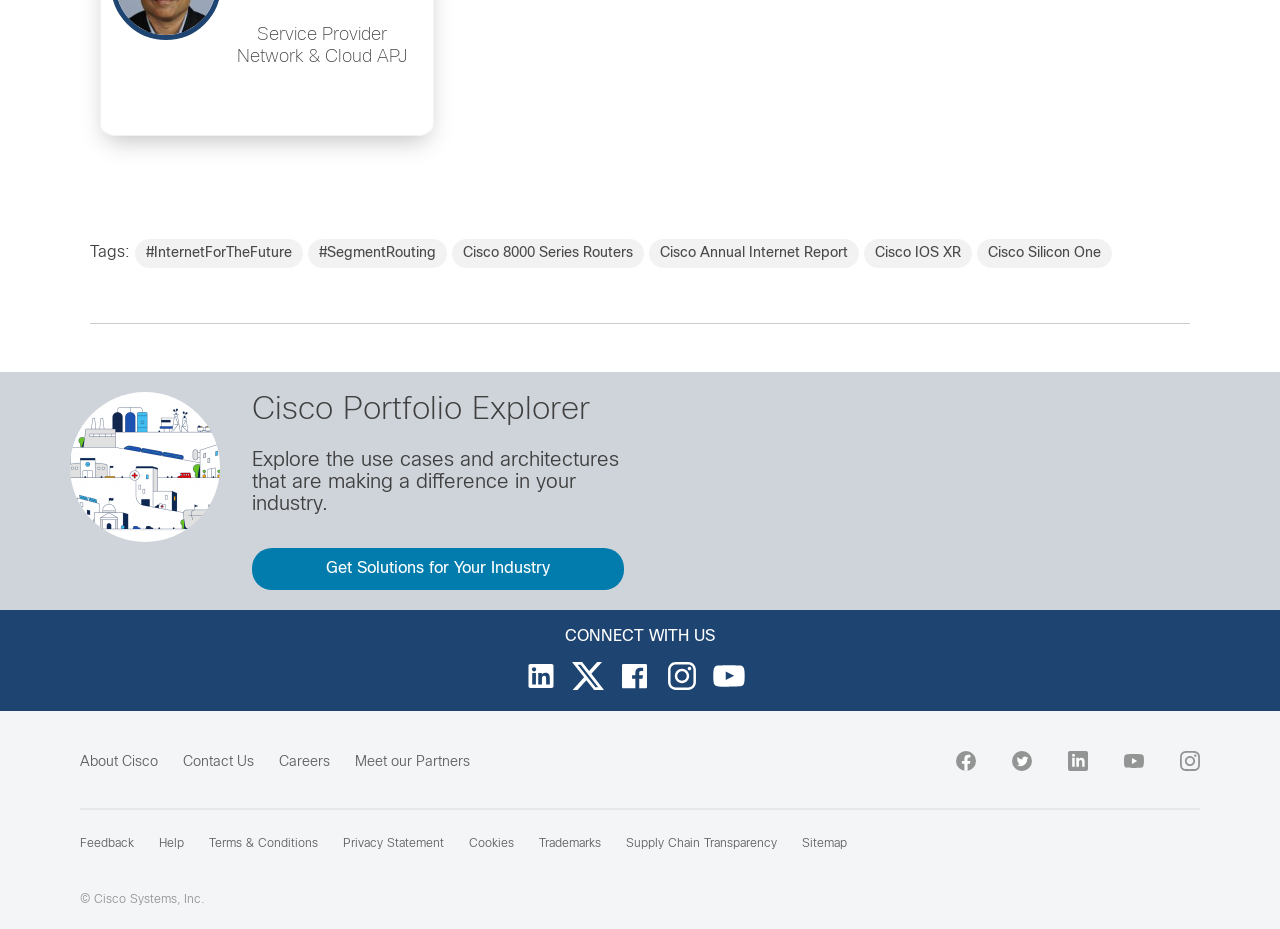How many links are present in the 'CONNECT WITH US' section?
Can you provide a detailed and comprehensive answer to the question?

The 'CONNECT WITH US' section has five links, each corresponding to a different social media platform or way to connect with Cisco.